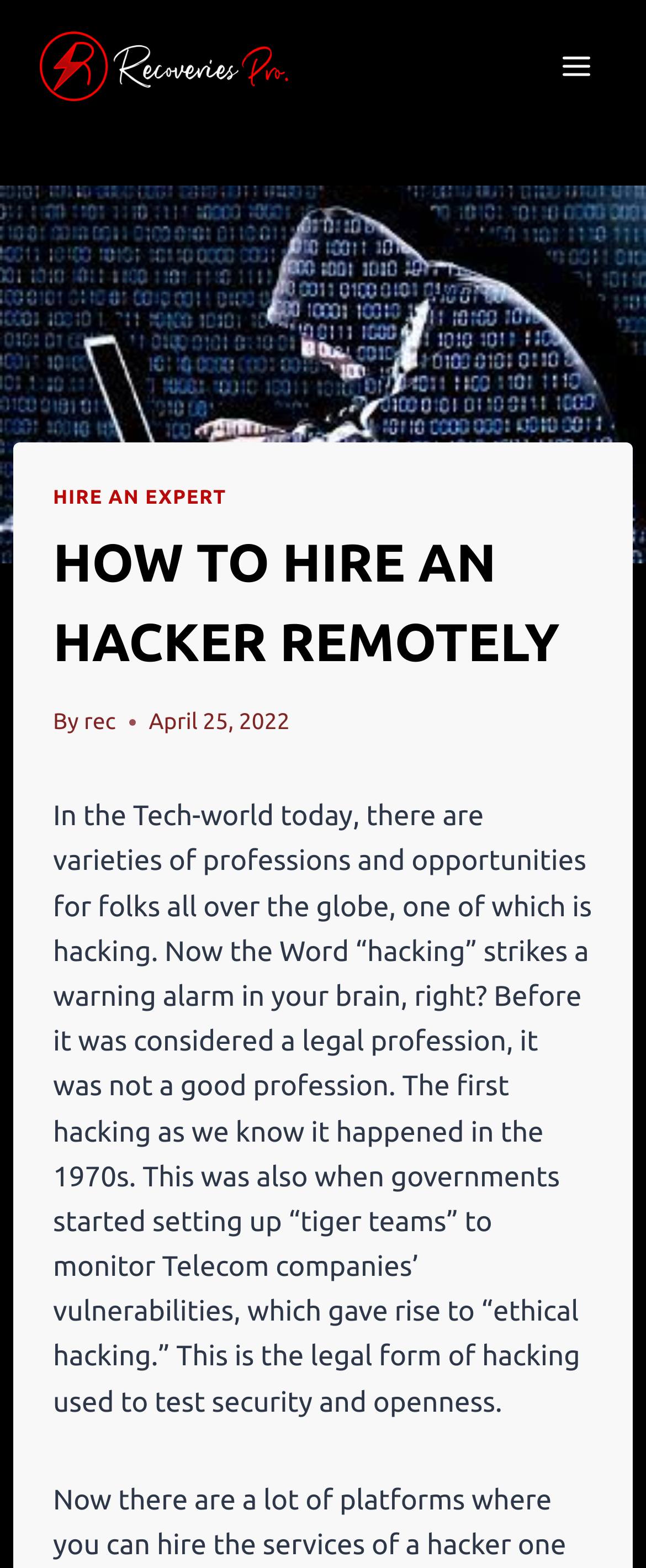Bounding box coordinates should be provided in the format (top-left x, top-left y, bottom-right x, bottom-right y) with all values between 0 and 1. Identify the bounding box for this UI element: rec

[0.13, 0.452, 0.179, 0.469]